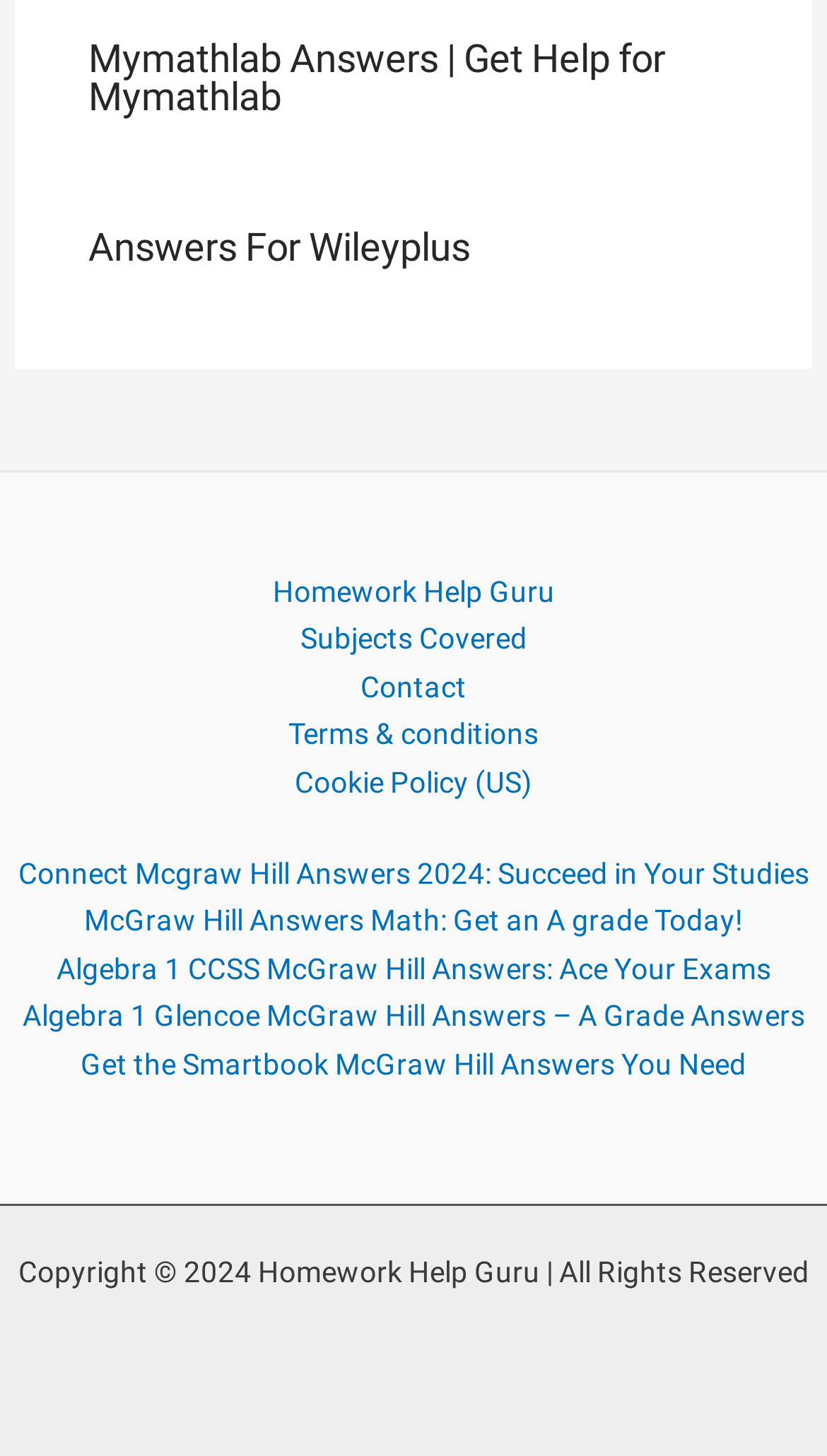Find the bounding box of the element with the following description: "Cookie Policy (US)". The coordinates must be four float numbers between 0 and 1, formatted as [left, top, right, bottom].

[0.305, 0.521, 0.695, 0.554]